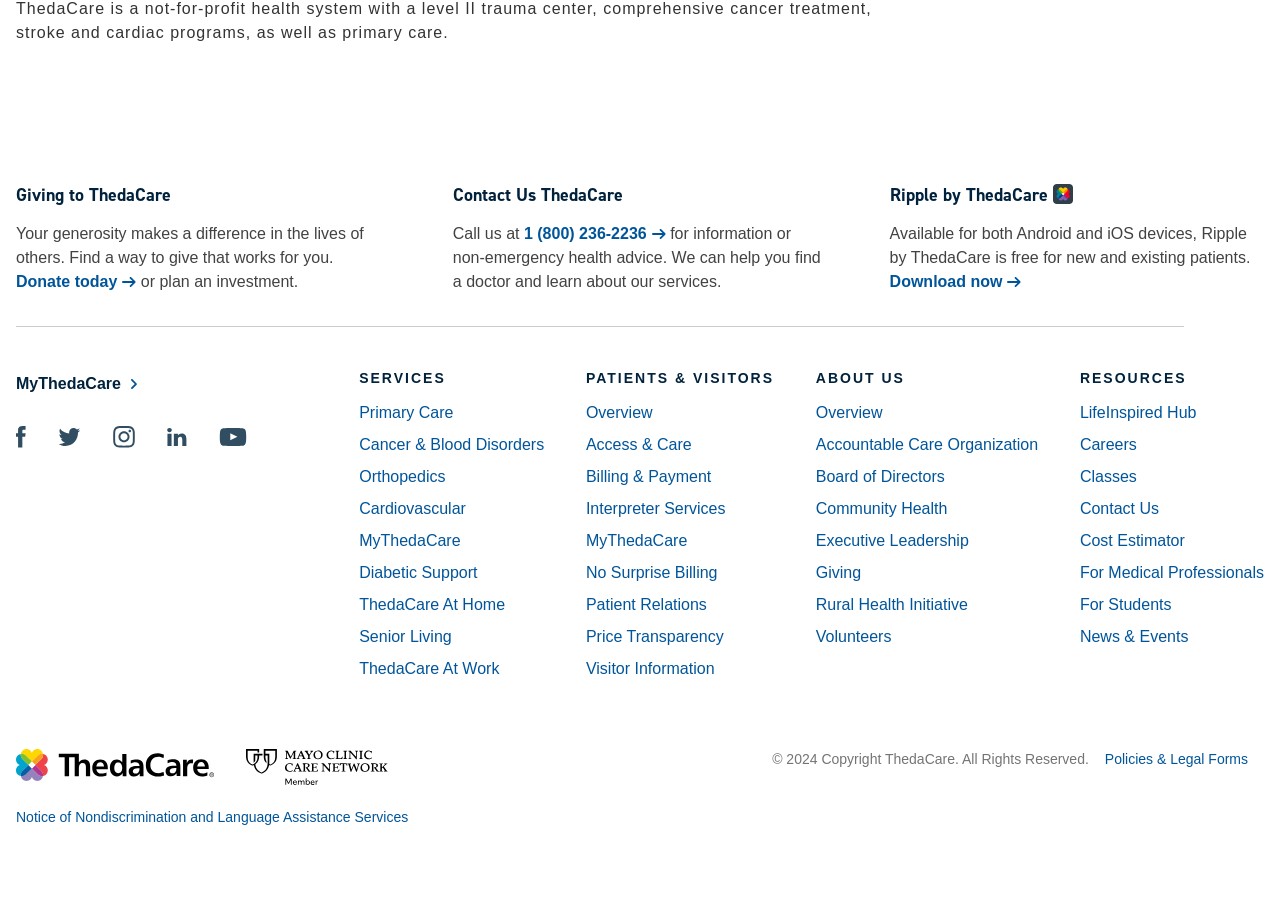Can you provide the bounding box coordinates for the element that should be clicked to implement the instruction: "Download now"?

[0.695, 0.301, 0.798, 0.319]